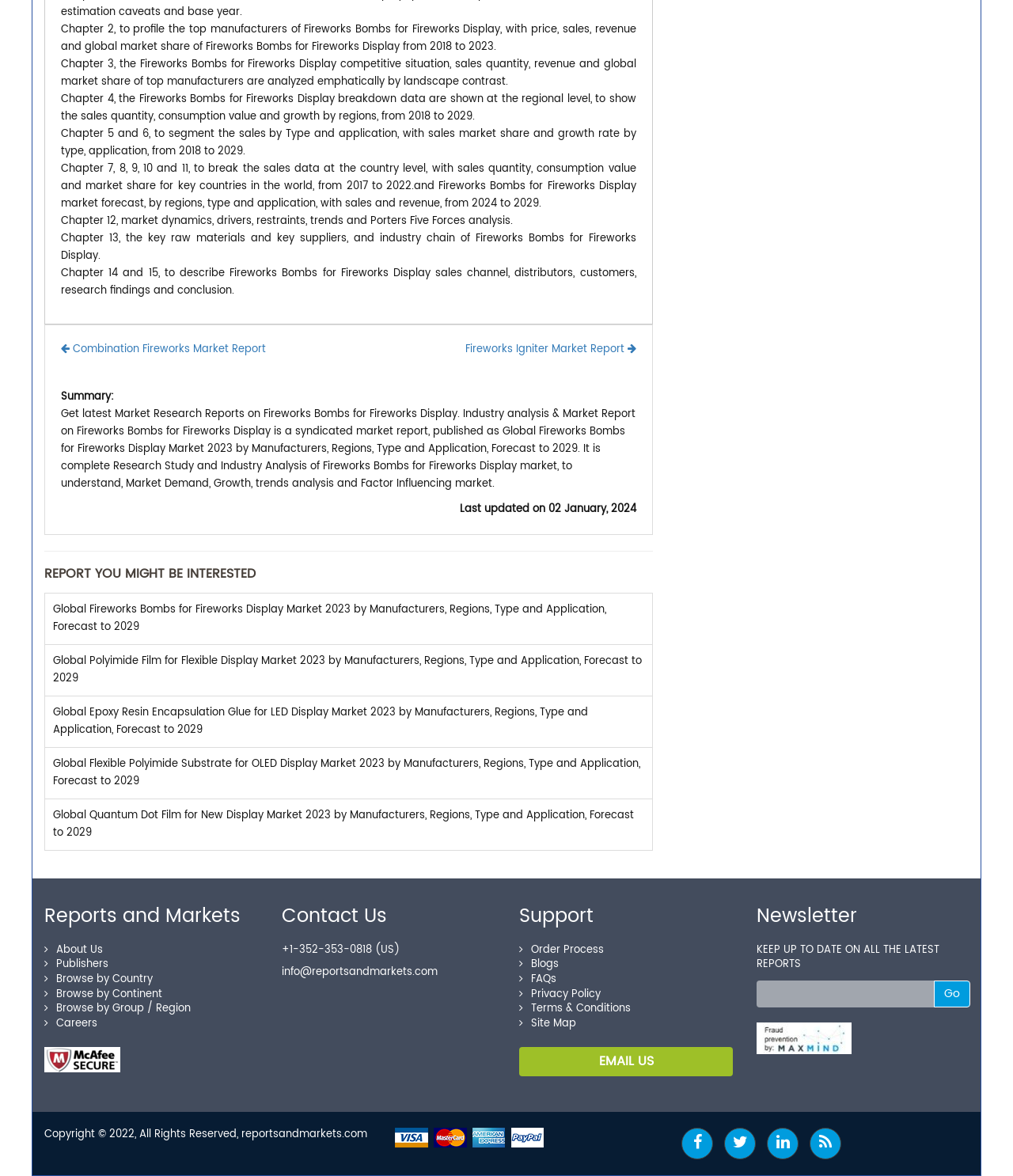Calculate the bounding box coordinates for the UI element based on the following description: "Combination Fireworks Market Report". Ensure the coordinates are four float numbers between 0 and 1, i.e., [left, top, right, bottom].

[0.06, 0.29, 0.262, 0.304]